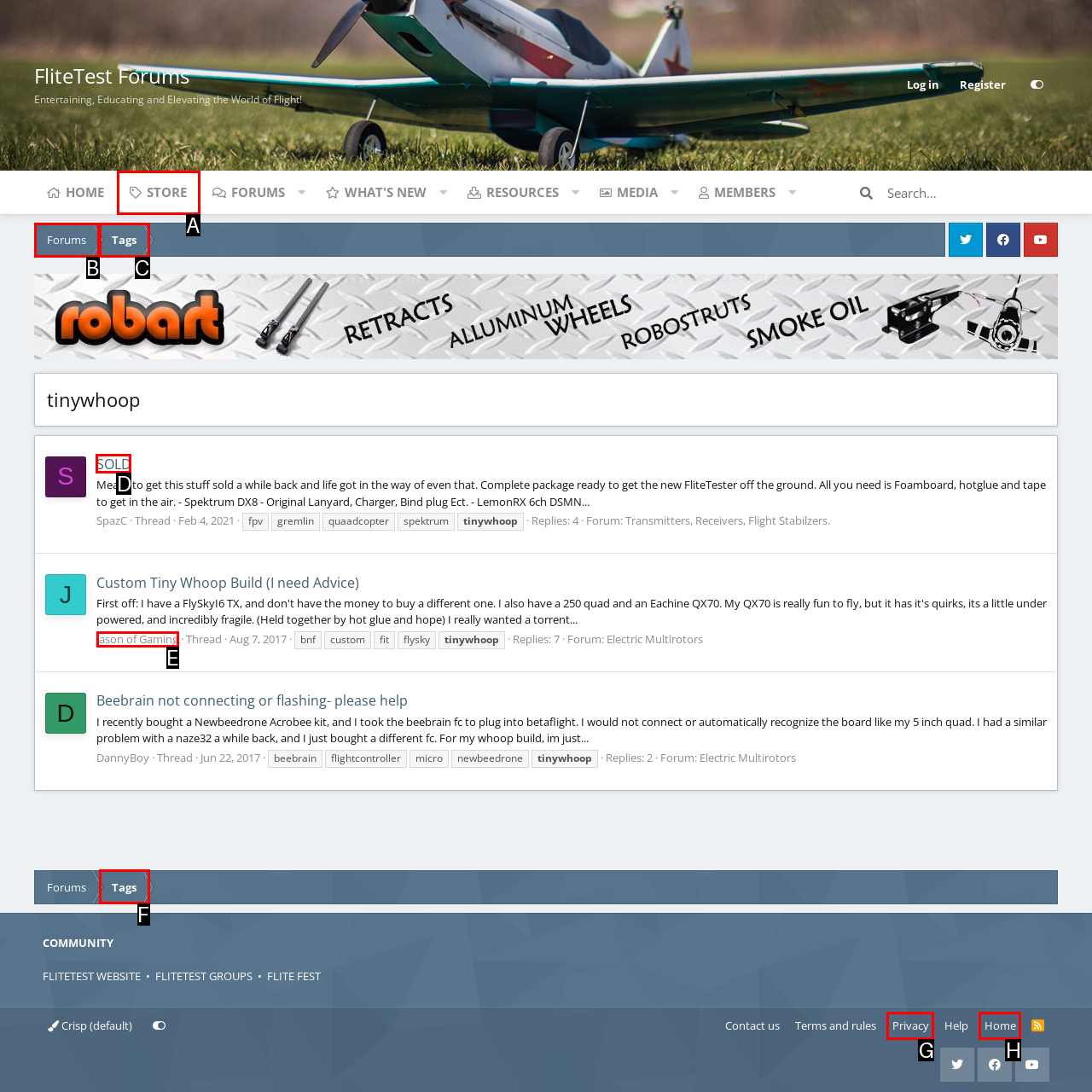Choose the UI element to click on to achieve this task: View the 'tinywhoop' thread. Reply with the letter representing the selected element.

D